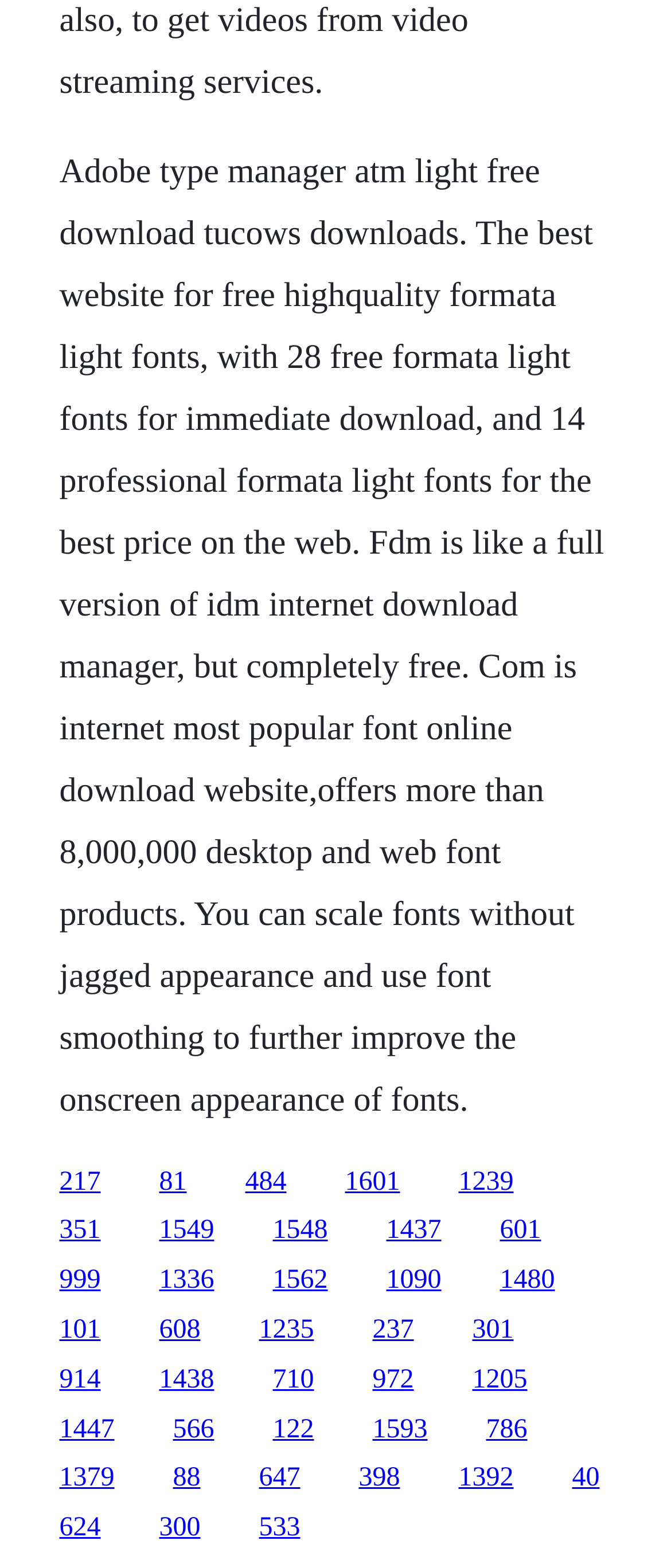Please determine the bounding box coordinates of the section I need to click to accomplish this instruction: "download formata light fonts".

[0.088, 0.744, 0.15, 0.763]